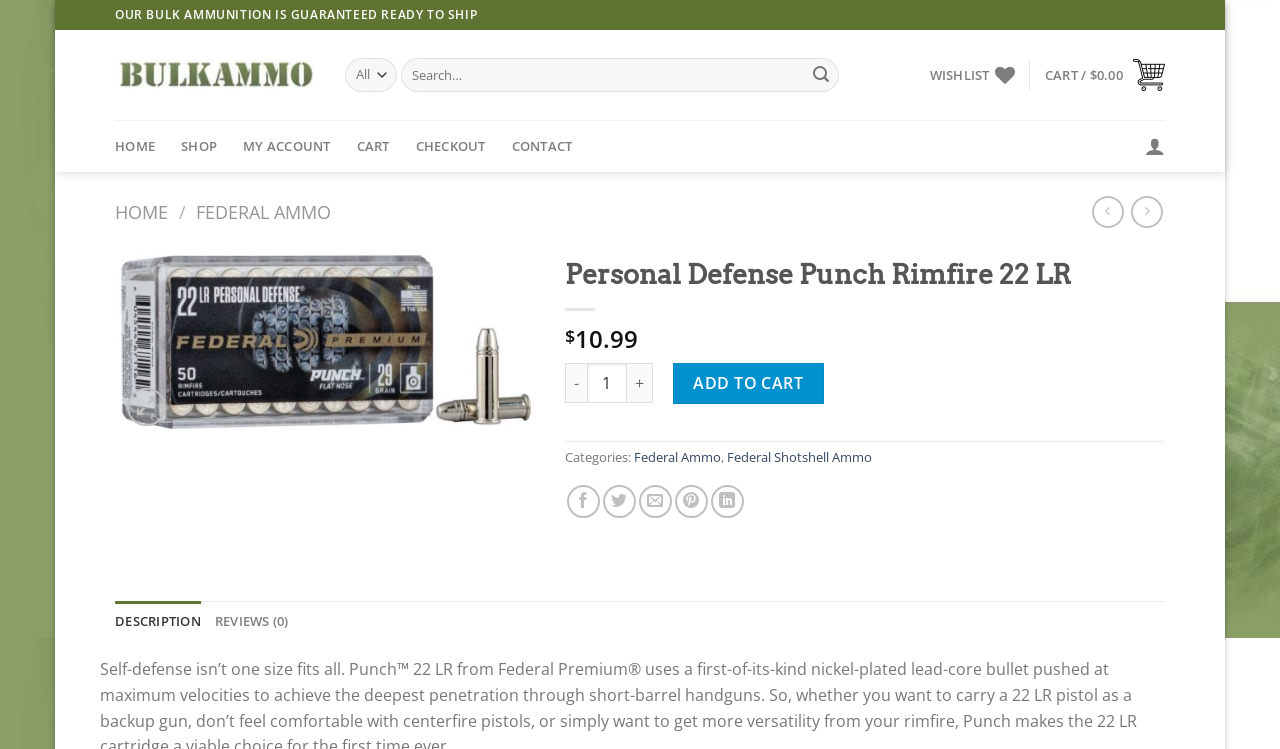How much does the product cost?
Please give a detailed and elaborate explanation in response to the question.

I found the product price by looking at the static text element next to the '$' symbol, which says '10.99'.